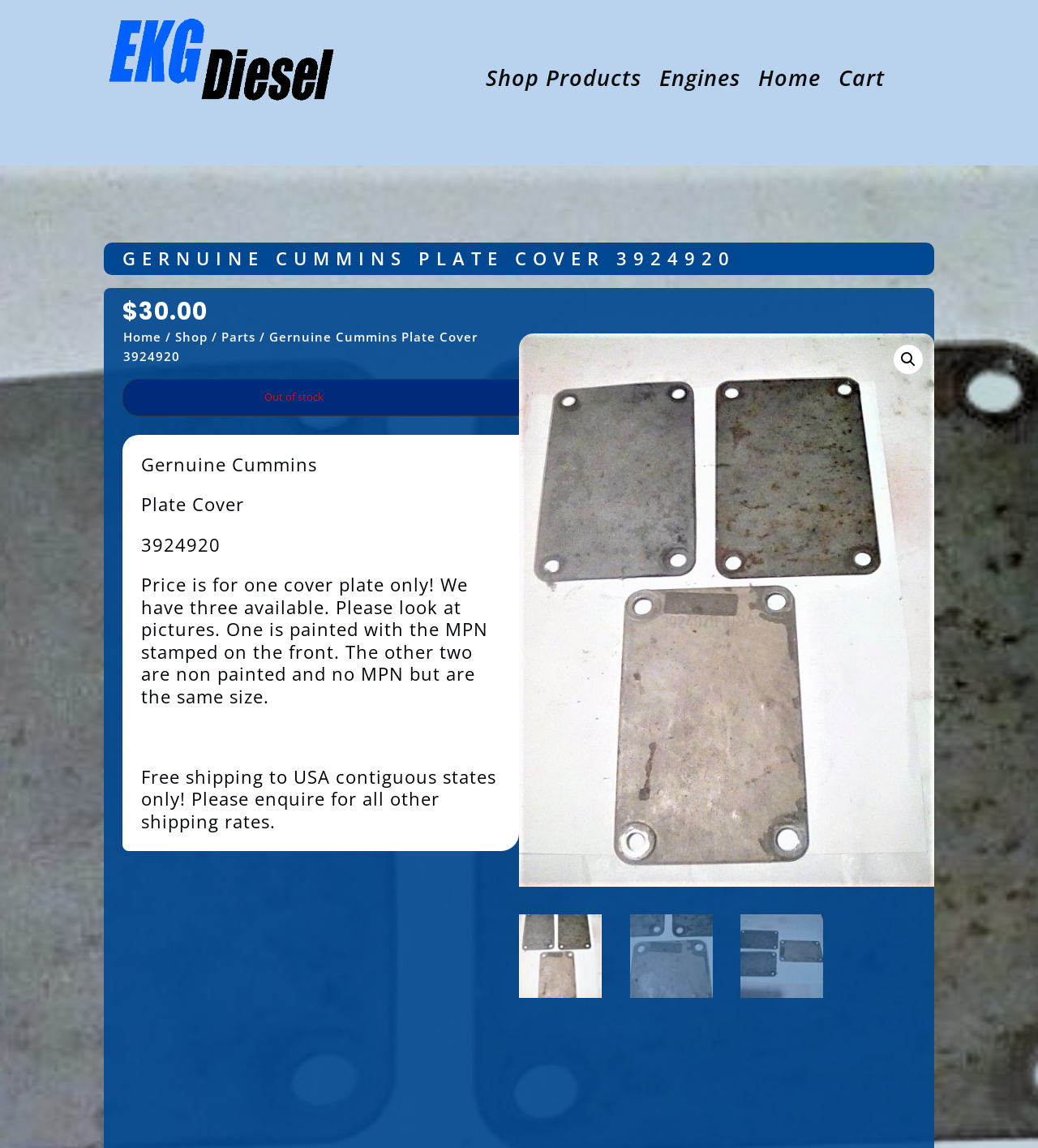Find and specify the bounding box coordinates that correspond to the clickable region for the instruction: "Click on the 'Shop Products' link".

[0.468, 0.063, 0.618, 0.078]